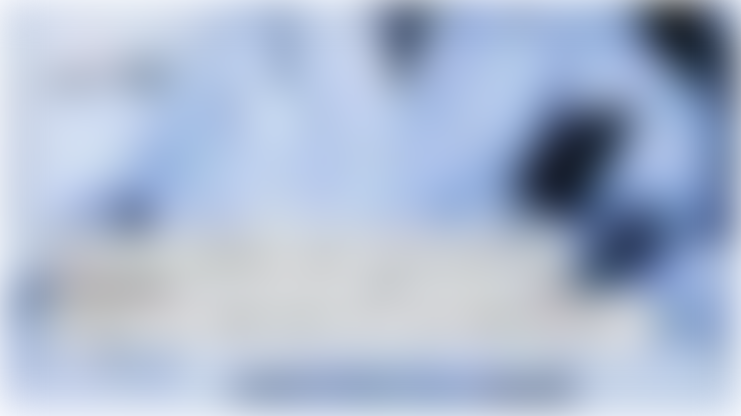Elaborate on all the key elements and details present in the image.

The image visually represents a translation project management theme, likely complementing an article titled "Transcreation vs. Translation: Which One Is Right for You?" This piece explores the distinctions and applications of translation versus transcreation, providing insights that cater to individuals and organizations involved in language services. The date noted, January 17, 2023, situates this content within a contemporary context, emphasizing its relevance for current trends in the field of translation. The background features a blend of soft blue hues, creating an engaging and professional aesthetic that aligns with the topic’s focus on effective communication across cultures.